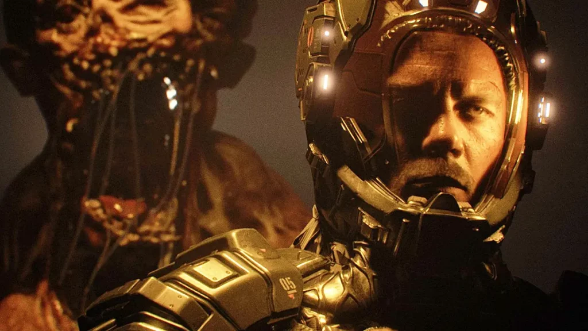What is the theme evoked by the image?
Based on the image, provide a one-word or brief-phrase response.

Survival amidst a hostile environment